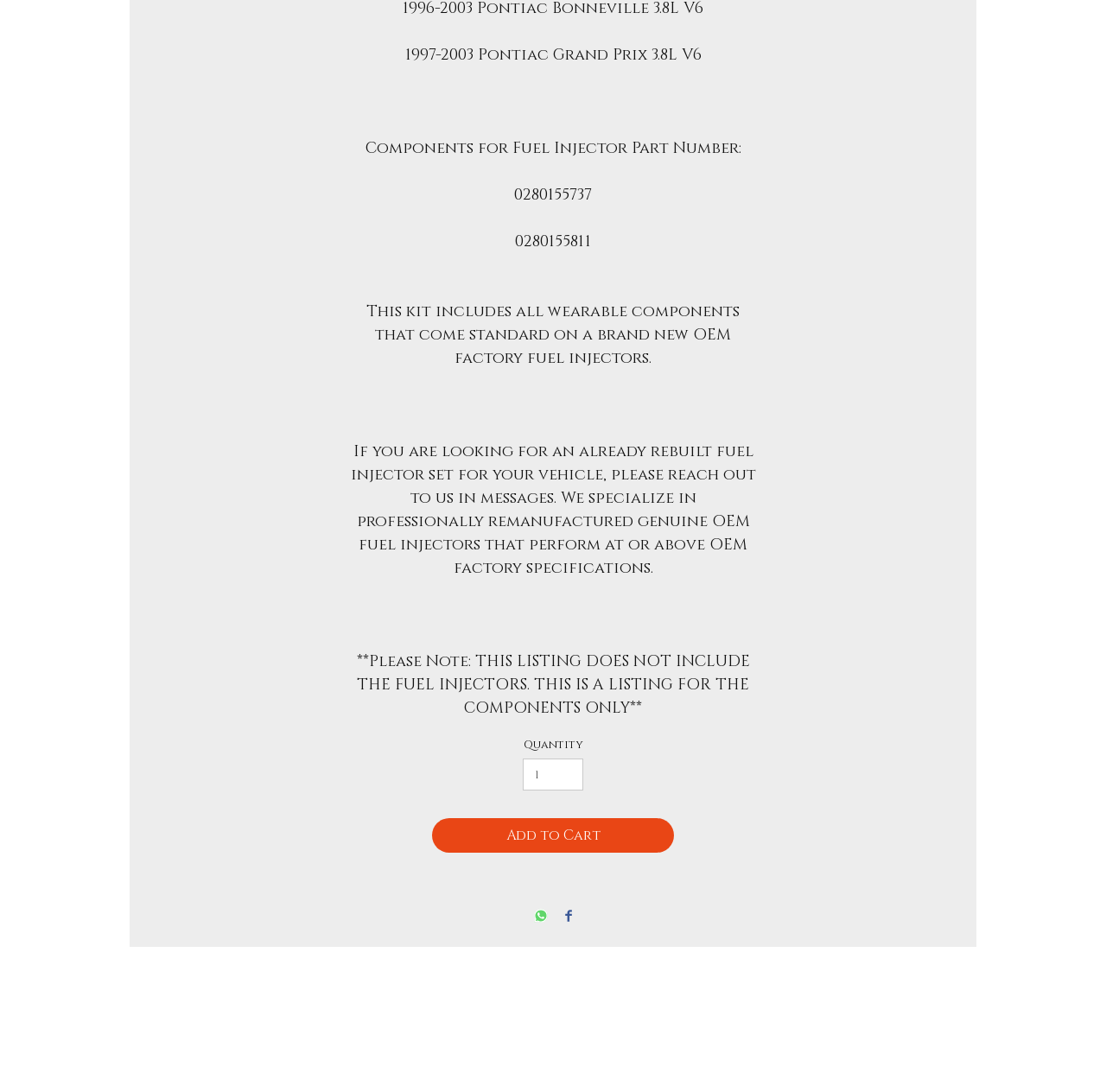What is the minimum quantity that can be ordered?
Refer to the image and provide a one-word or short phrase answer.

1